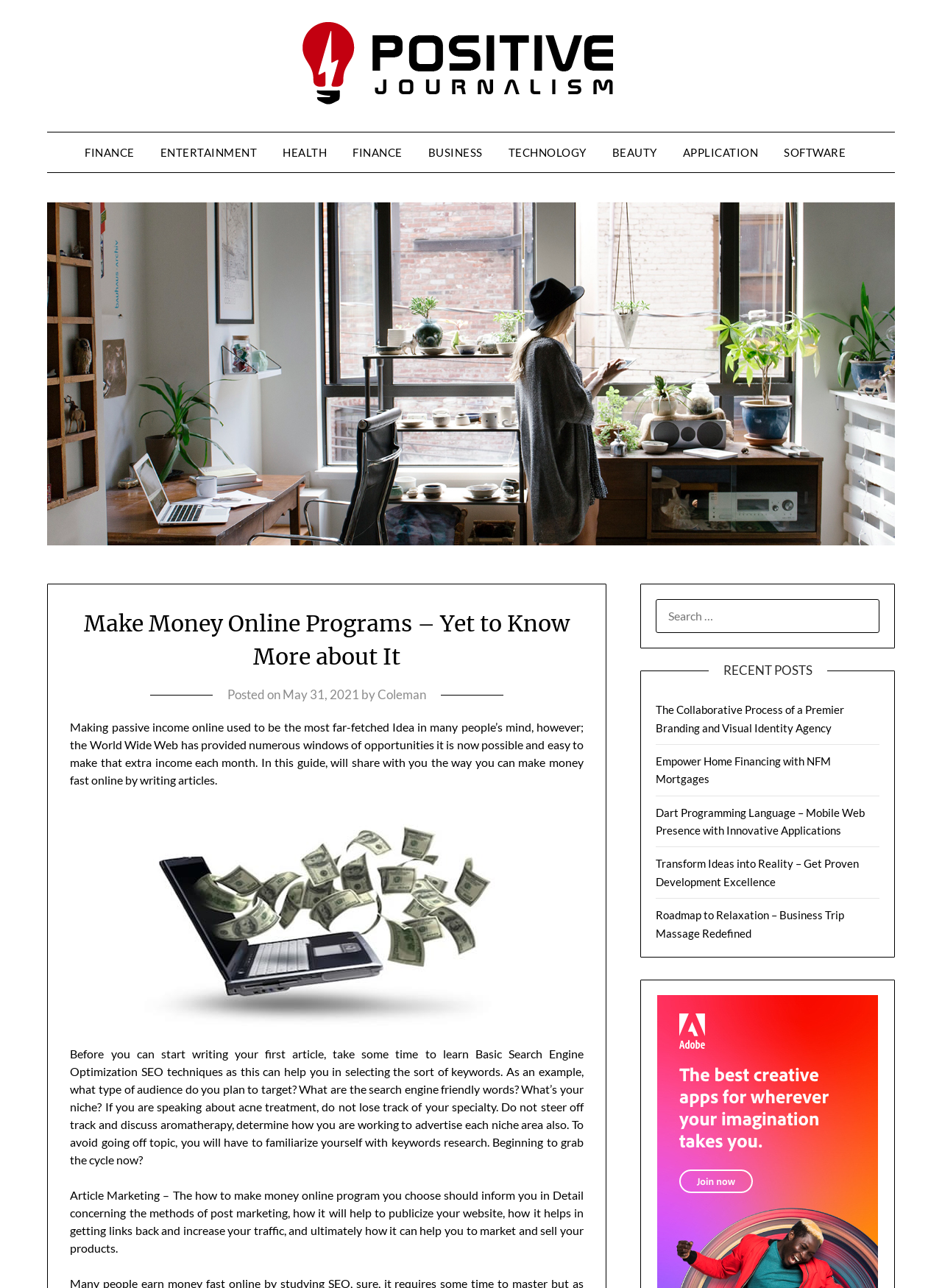What categories are available on the website? Please answer the question using a single word or phrase based on the image.

FINANCE, ENTERTAINMENT, HEALTH, etc.